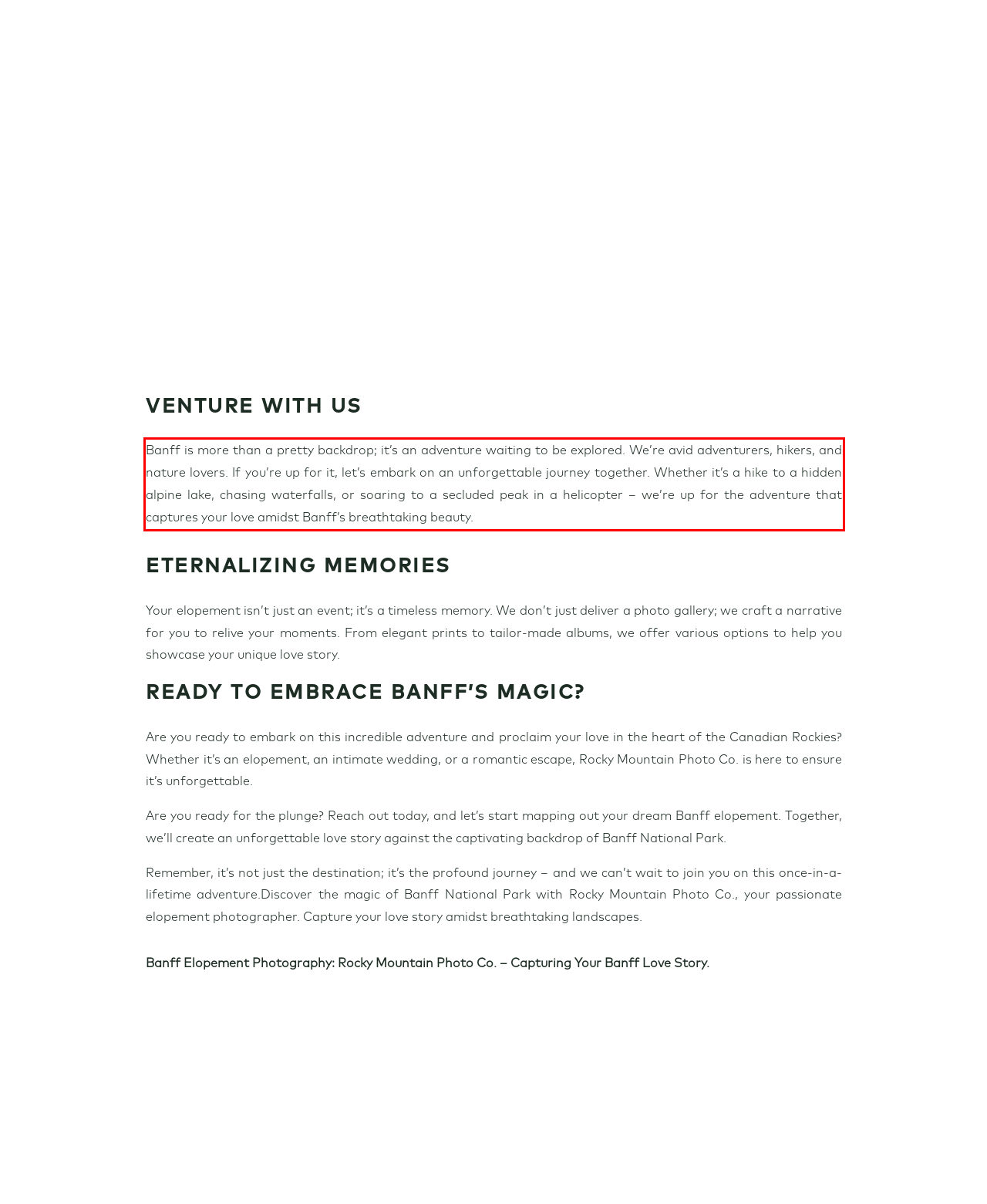Within the screenshot of the webpage, there is a red rectangle. Please recognize and generate the text content inside this red bounding box.

Banff is more than a pretty backdrop; it’s an adventure waiting to be explored. We’re avid adventurers, hikers, and nature lovers. If you’re up for it, let’s embark on an unforgettable journey together. Whether it’s a hike to a hidden alpine lake, chasing waterfalls, or soaring to a secluded peak in a helicopter – we’re up for the adventure that captures your love amidst Banff’s breathtaking beauty.